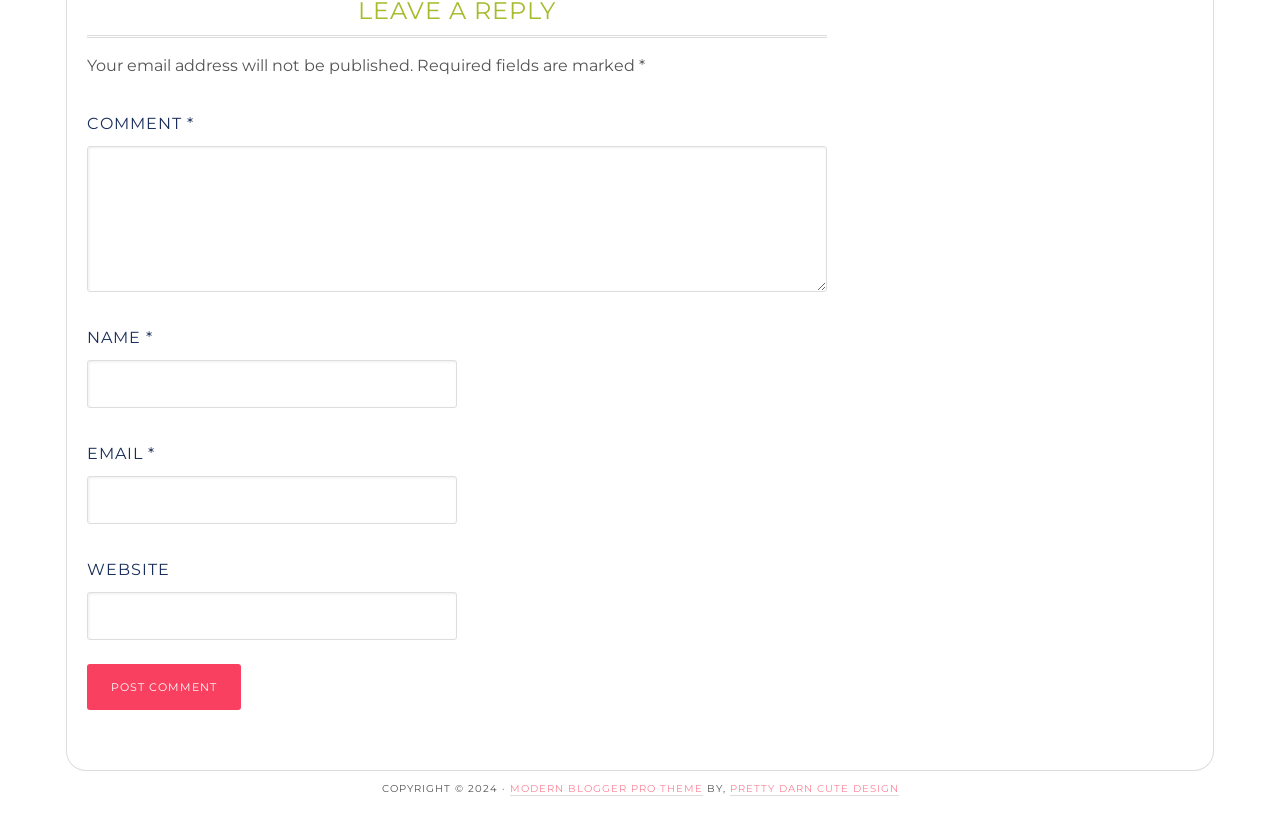What is the function of the 'Post Comment' button?
Answer the question with a detailed and thorough explanation.

The 'Post Comment' button is located at the bottom of the comment form, and its purpose is to submit the user's comment after they have filled in the required fields. Once clicked, the button will likely send the comment to the webpage's server for processing.